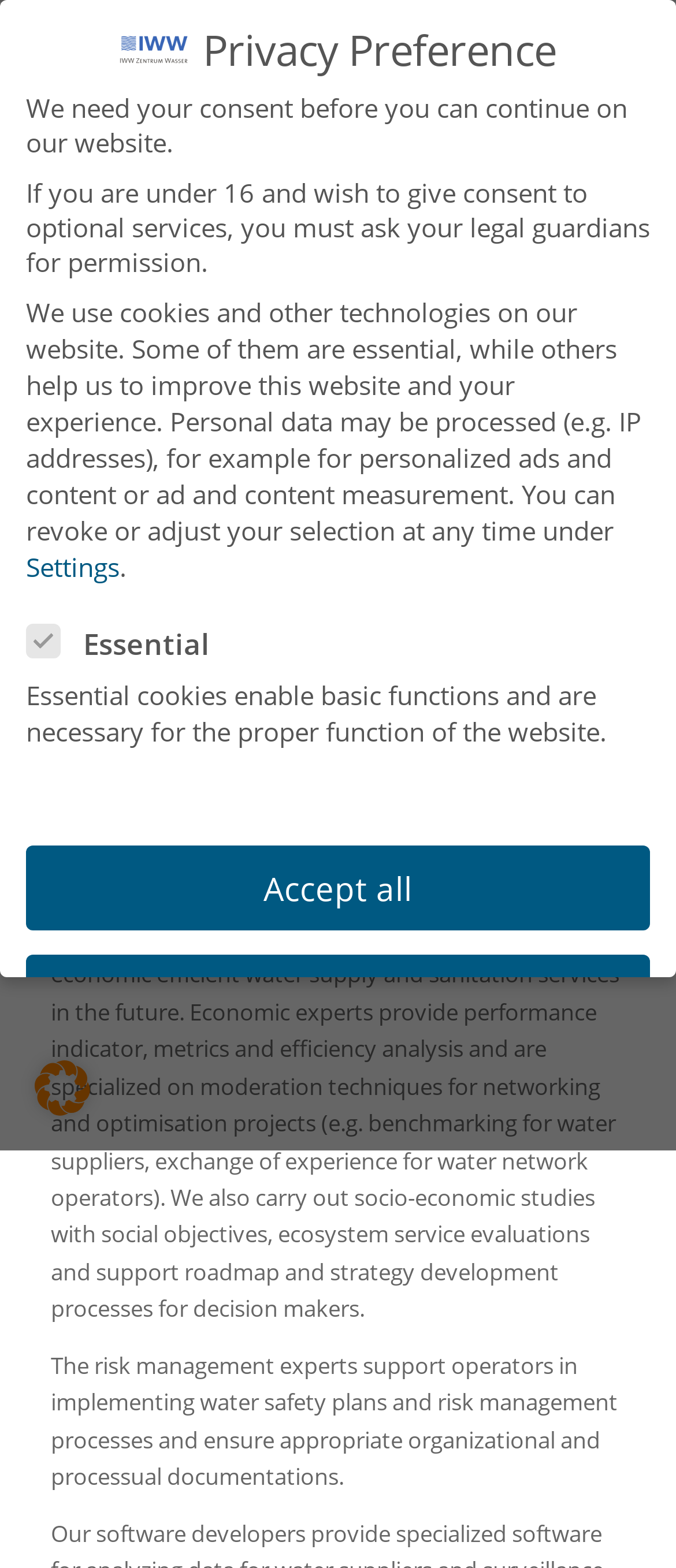Could you indicate the bounding box coordinates of the region to click in order to complete this instruction: "Search for something".

[0.489, 0.001, 0.589, 0.09]